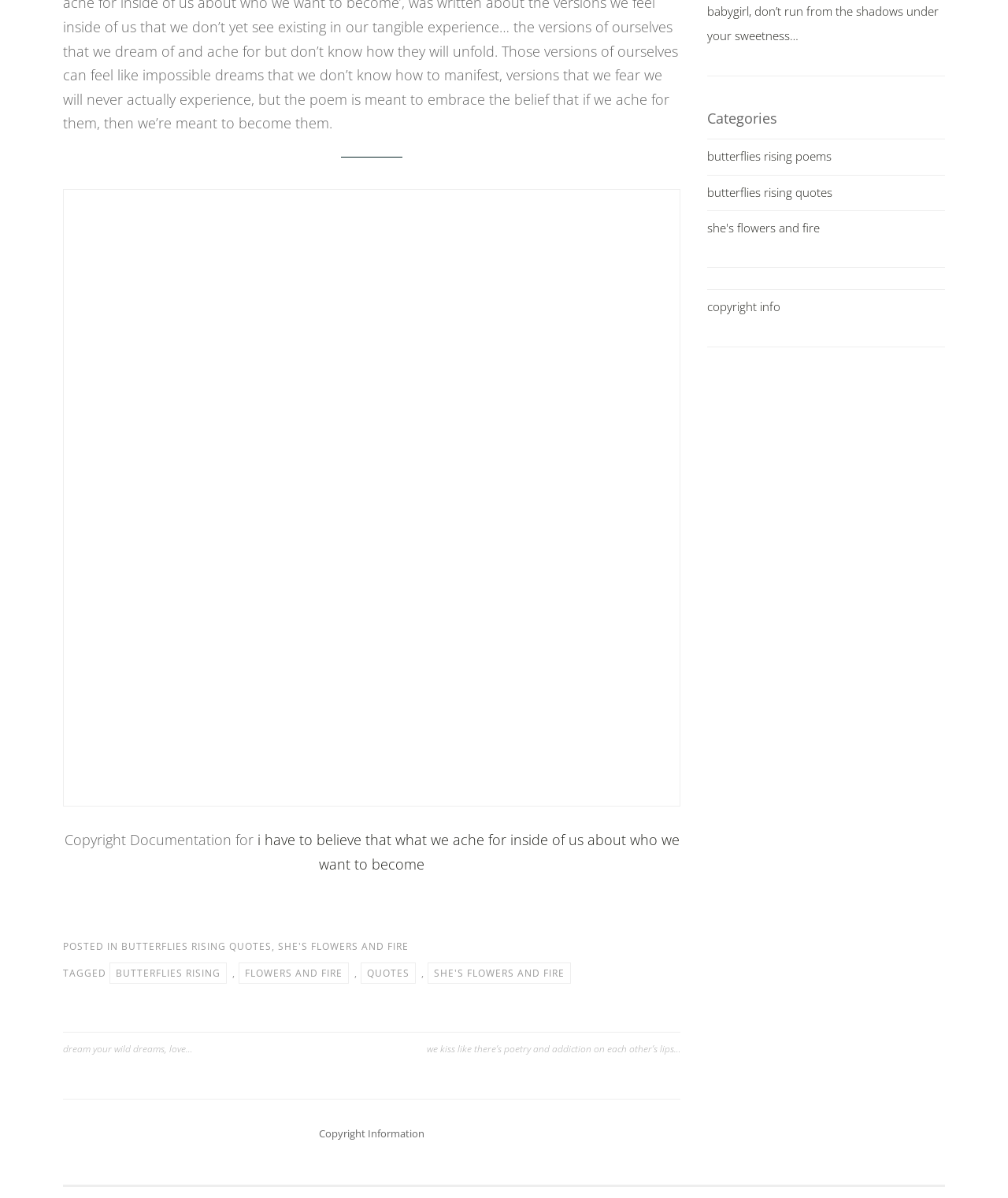Find the bounding box coordinates of the area that needs to be clicked in order to achieve the following instruction: "Read quotes from 'BUTTERFLIES RISING QUOTES'". The coordinates should be specified as four float numbers between 0 and 1, i.e., [left, top, right, bottom].

[0.12, 0.784, 0.27, 0.796]